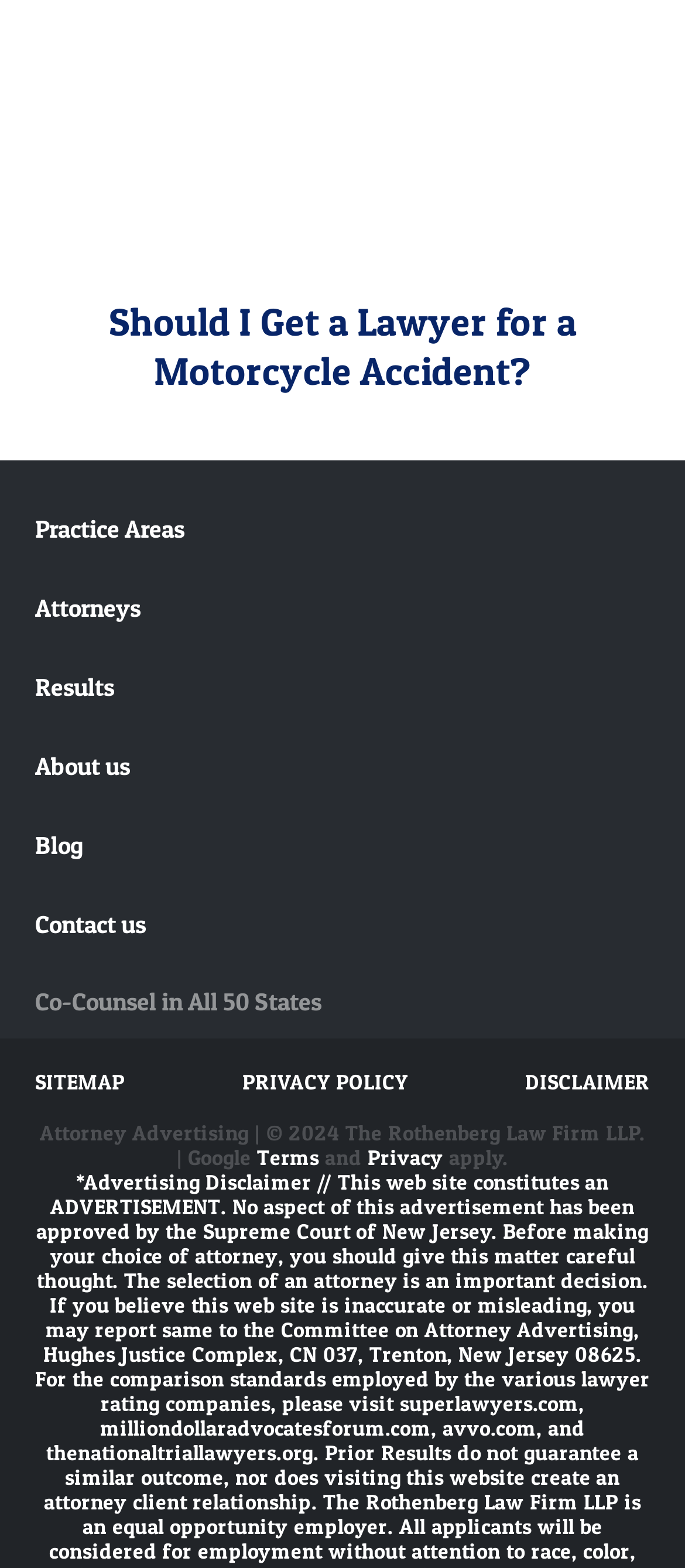Determine the bounding box coordinates of the clickable region to carry out the instruction: "go to May 2023".

None